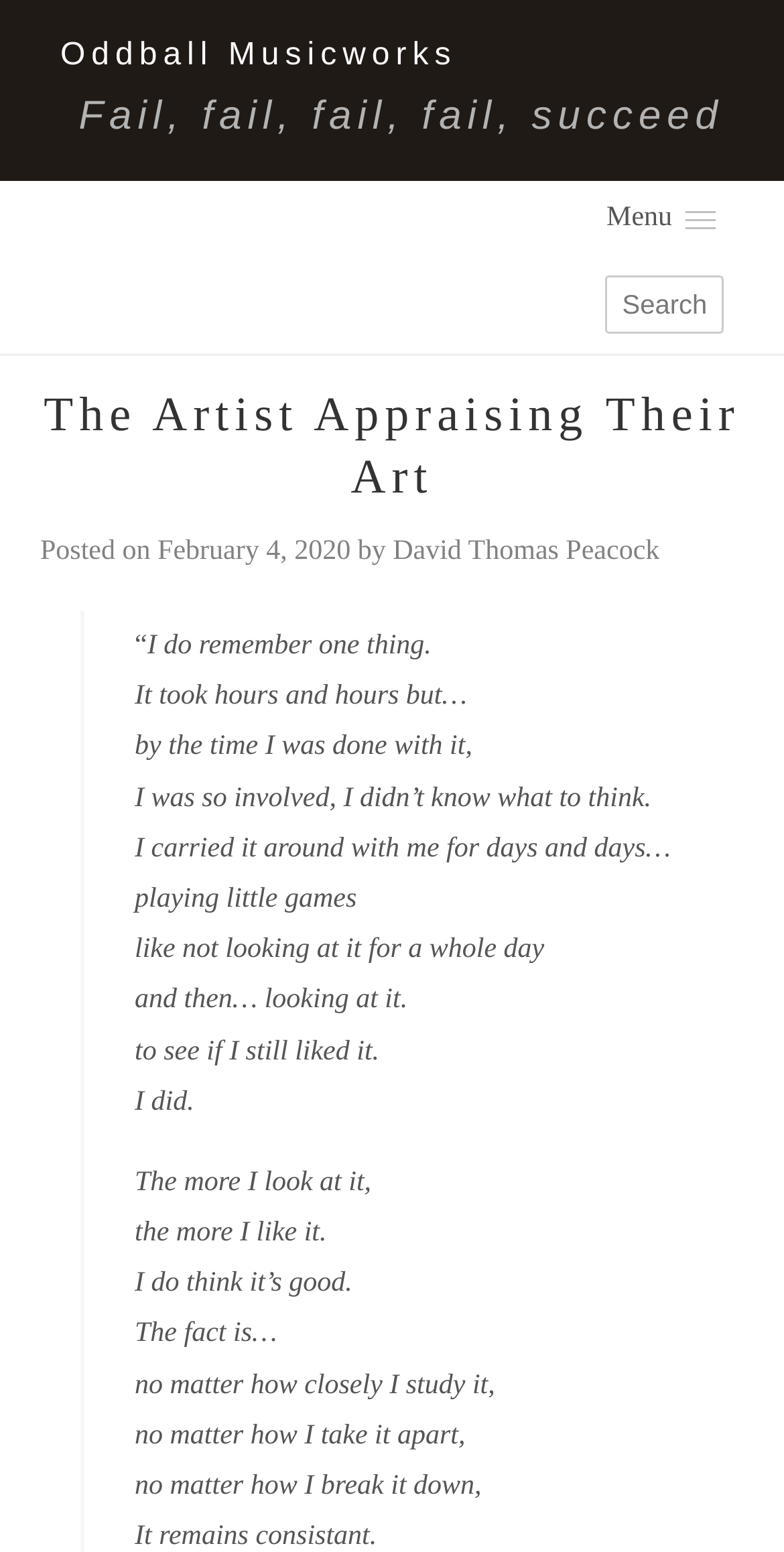What is the name of the website?
Based on the content of the image, thoroughly explain and answer the question.

The name of the website can be found in the top-left corner of the webpage, where it says 'Oddball Musicworks' in a link format.